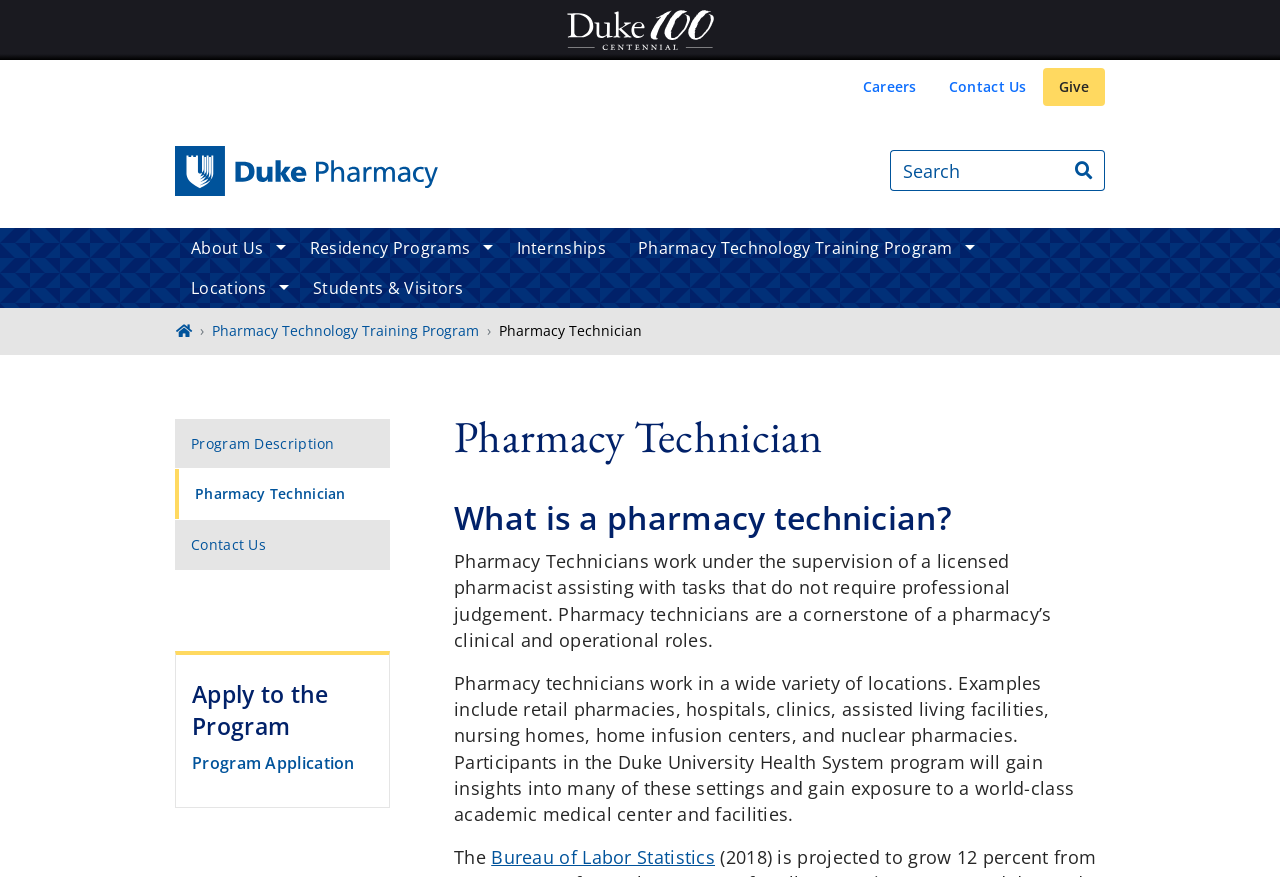Respond with a single word or phrase to the following question: What is the main navigation section located?

top